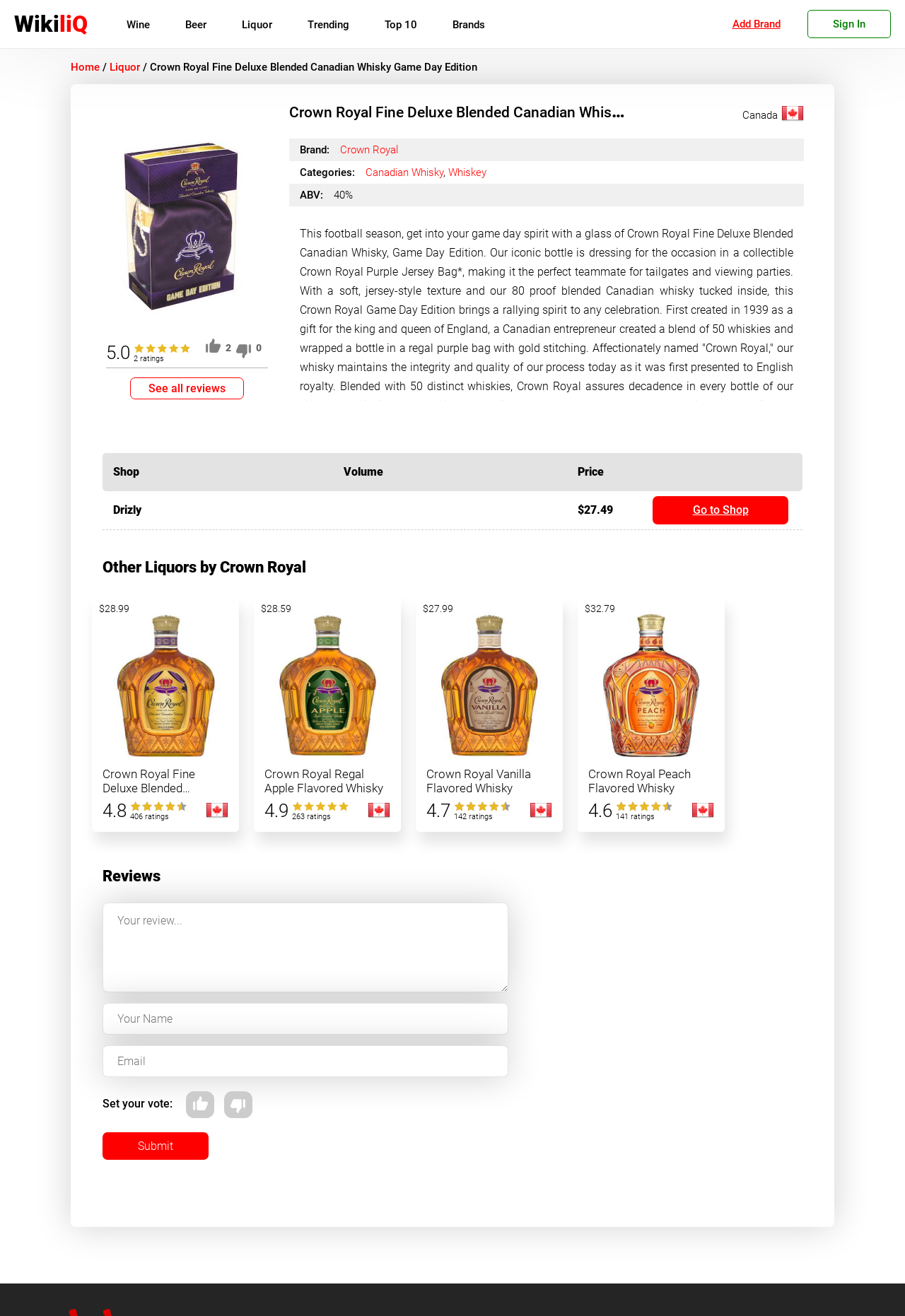Using the element description: "See all reviews", determine the bounding box coordinates. The coordinates should be in the format [left, top, right, bottom], with values between 0 and 1.

[0.144, 0.287, 0.269, 0.303]